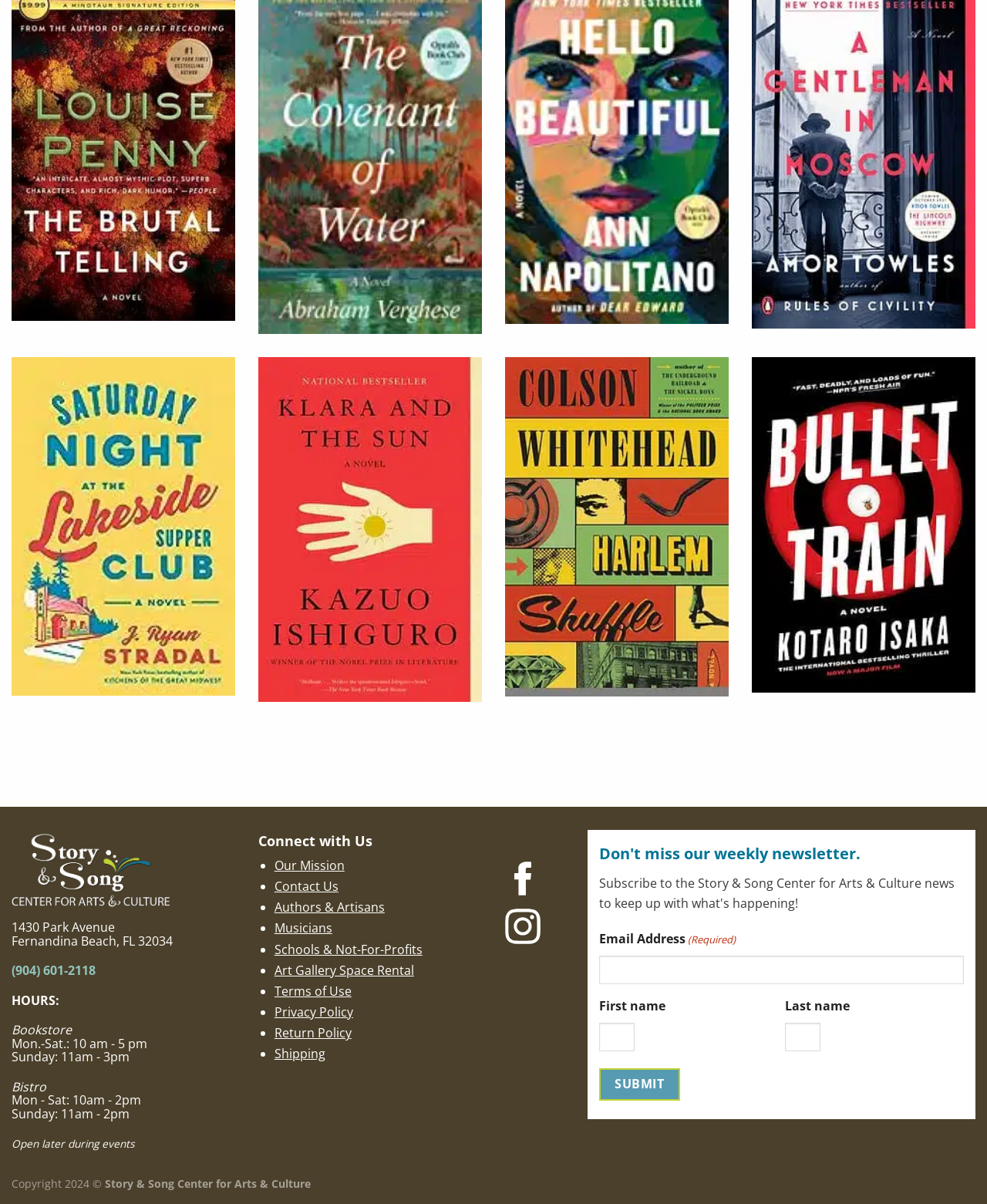Using the element description: "Privacy Policy", determine the bounding box coordinates. The coordinates should be in the format [left, top, right, bottom], with values between 0 and 1.

[0.278, 0.833, 0.358, 0.848]